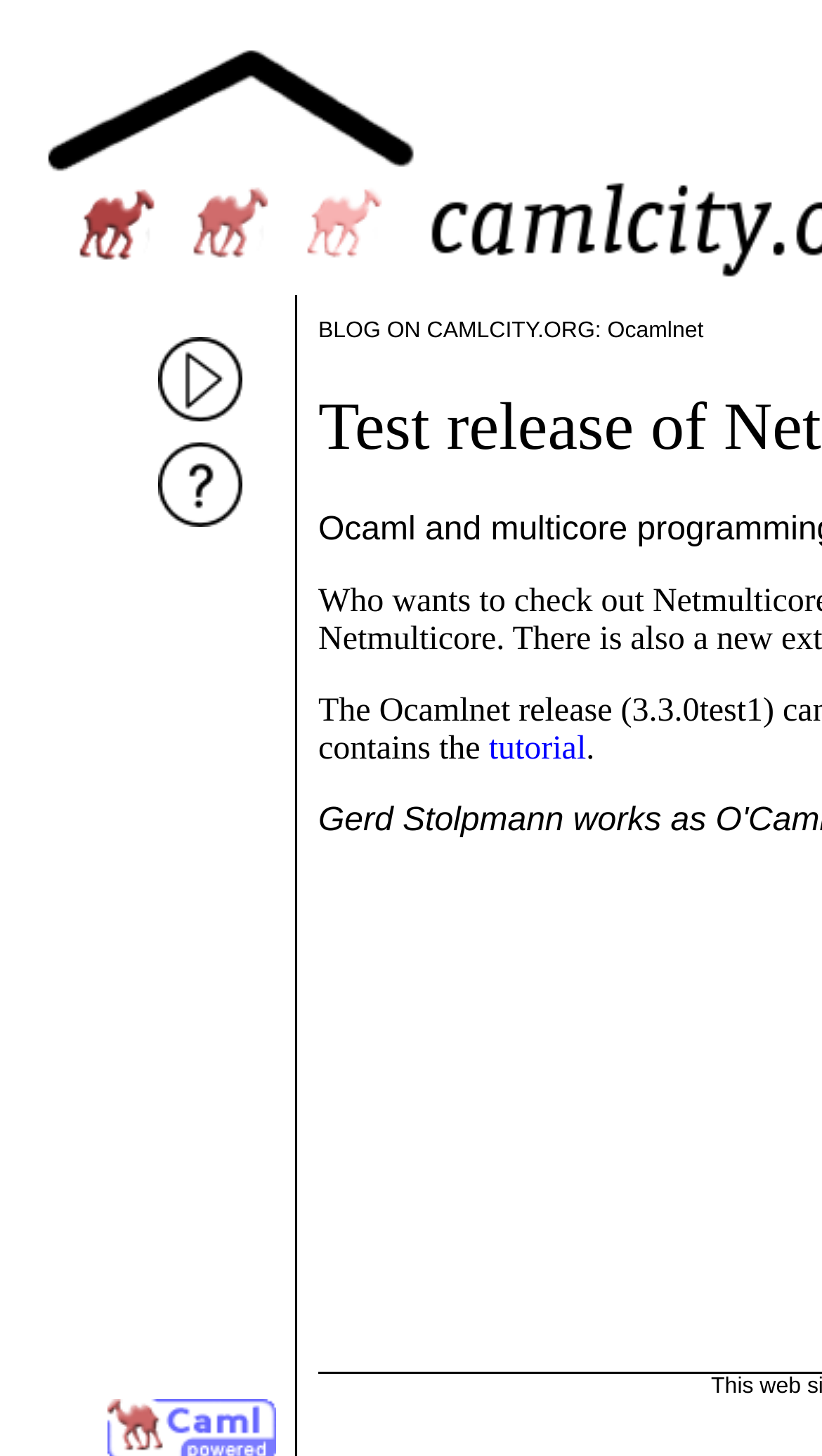Generate the text of the webpage's primary heading.

Test release of Netmulticore